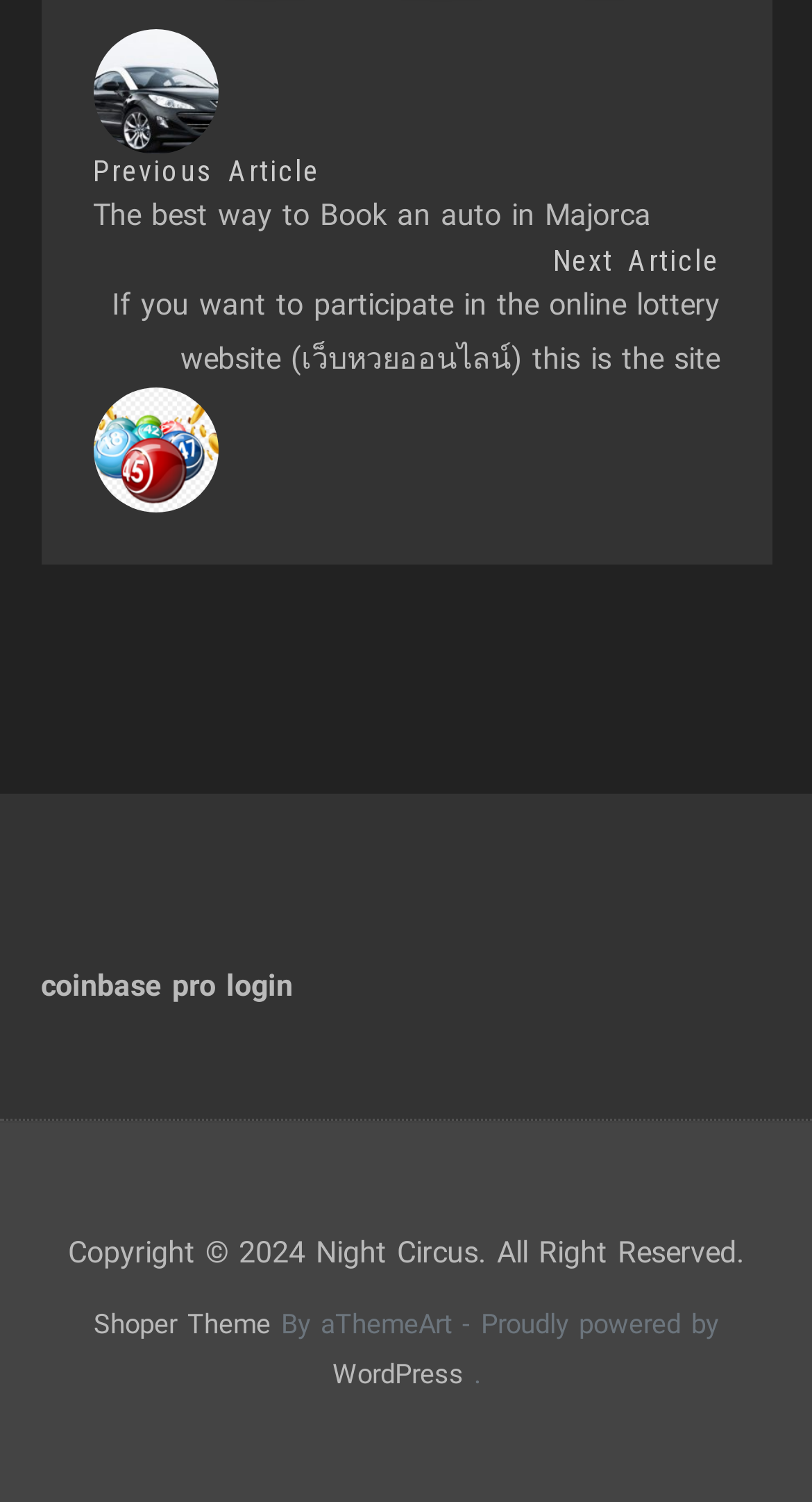Identify the bounding box coordinates for the UI element that matches this description: "coinbase pro login".

[0.05, 0.644, 0.36, 0.668]